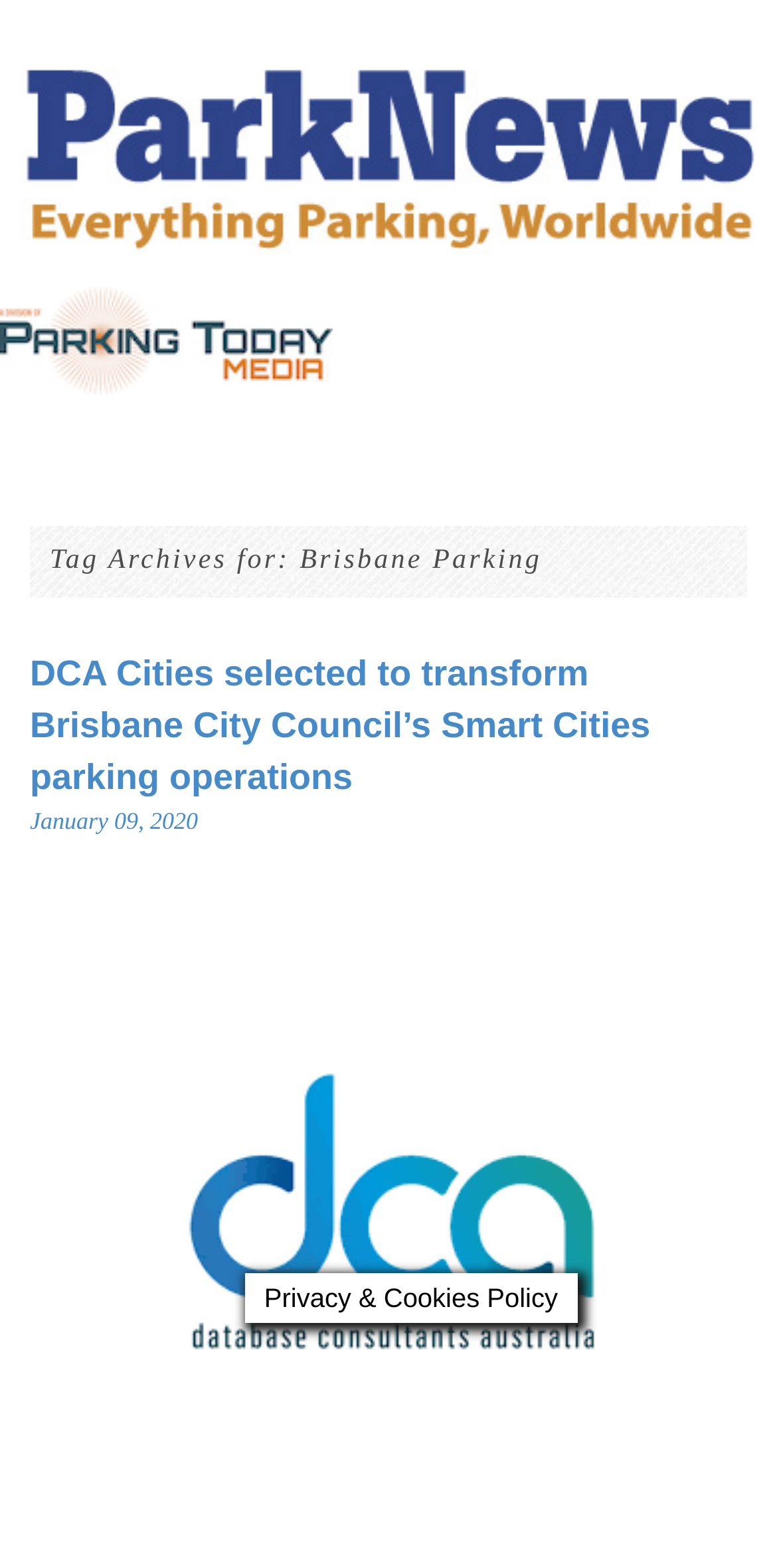Give a complete and precise description of the webpage's appearance.

The webpage is about Brisbane Parking Archives, as indicated by the title. At the top left corner, there is a ParkNews logo, which is a clickable link. Next to it, on the top right corner, is a Parking Today logo, also a clickable link. 

Below the logos, there is a heading that reads "Tag Archives for: Brisbane Parking". Underneath this heading, there is a subheading that describes an article titled "DCA Cities selected to transform Brisbane City Council’s Smart Cities parking operations". This article title is also a clickable link. 

To the right of the article title, there is a date "January 09, 2020", which is a clickable link. At the bottom of the page, there is a link with no text, and a small text that reads "Privacy & Cookies Policy".